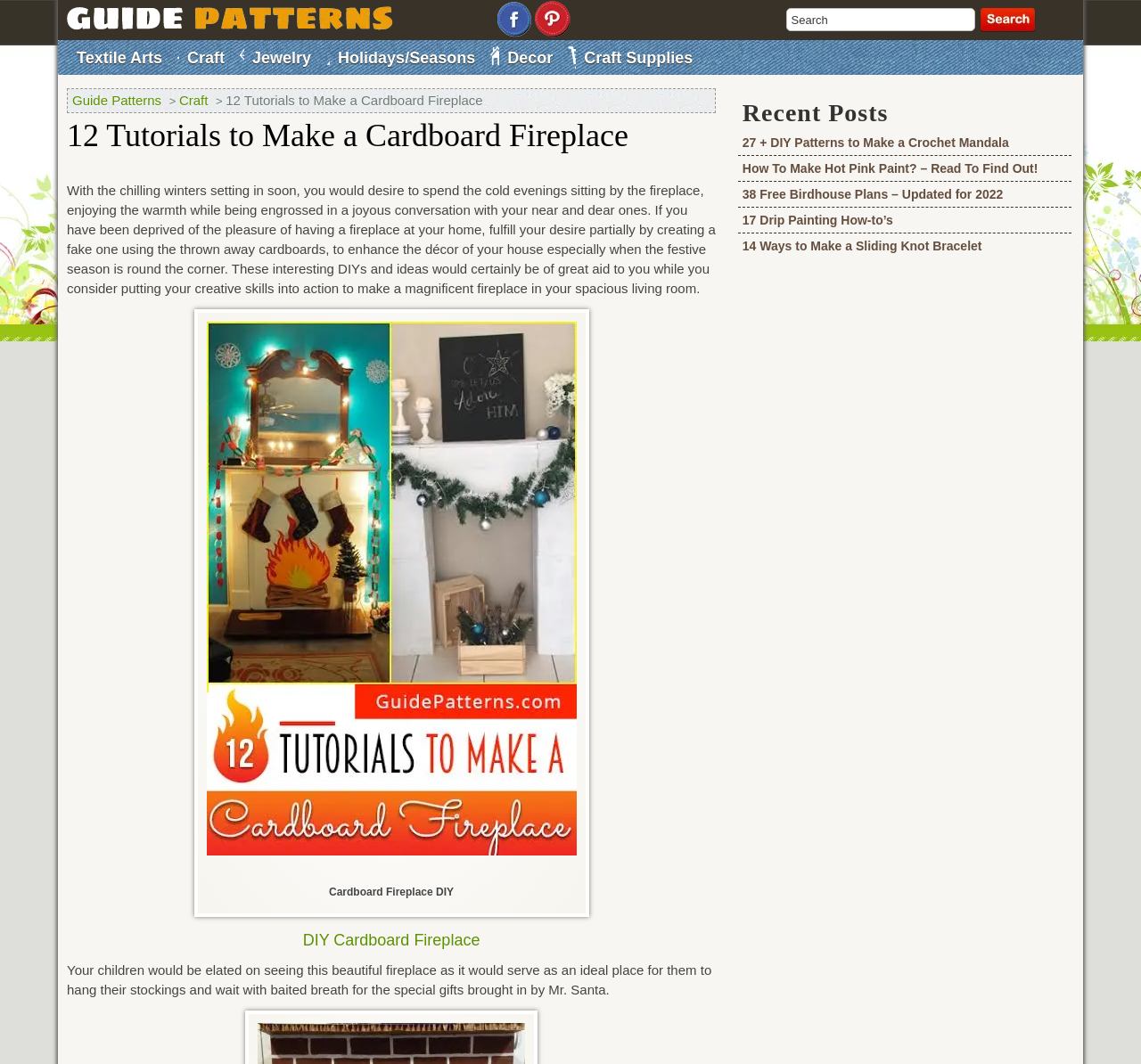Offer a meticulous caption that includes all visible features of the webpage.

This webpage is about DIY tutorials, specifically focusing on making a cardboard fireplace. At the top, there is a heading that reads "12 Tutorials to Make a Cardboard Fireplace - Guide Patterns". Below this heading, there is a paragraph of text that describes the joy of having a fireplace during the winter season and how creating a fake one using cardboard can enhance the décor of a house, especially during the festive season.

To the left of the heading, there are several links and an image, which appear to be navigation elements. There is a search bar with a submit button to the right of these links. Above the search bar, there are several categories listed, including "Textile Arts", "Holidays/Seasons", and others, each with corresponding links.

The main content of the webpage is divided into sections. The first section has a heading "12 Tutorials to Make a Cardboard Fireplace" and features a long paragraph of text that describes the DIY project. Below this, there is an image with a caption, followed by a link to a related DIY project.

Further down the page, there is a section titled "Recent Posts" that lists several links to other DIY tutorials, including crochet patterns, painting tutorials, and birdhouse plans. These links are arranged in a vertical list, with each link taking up a significant portion of the page width.